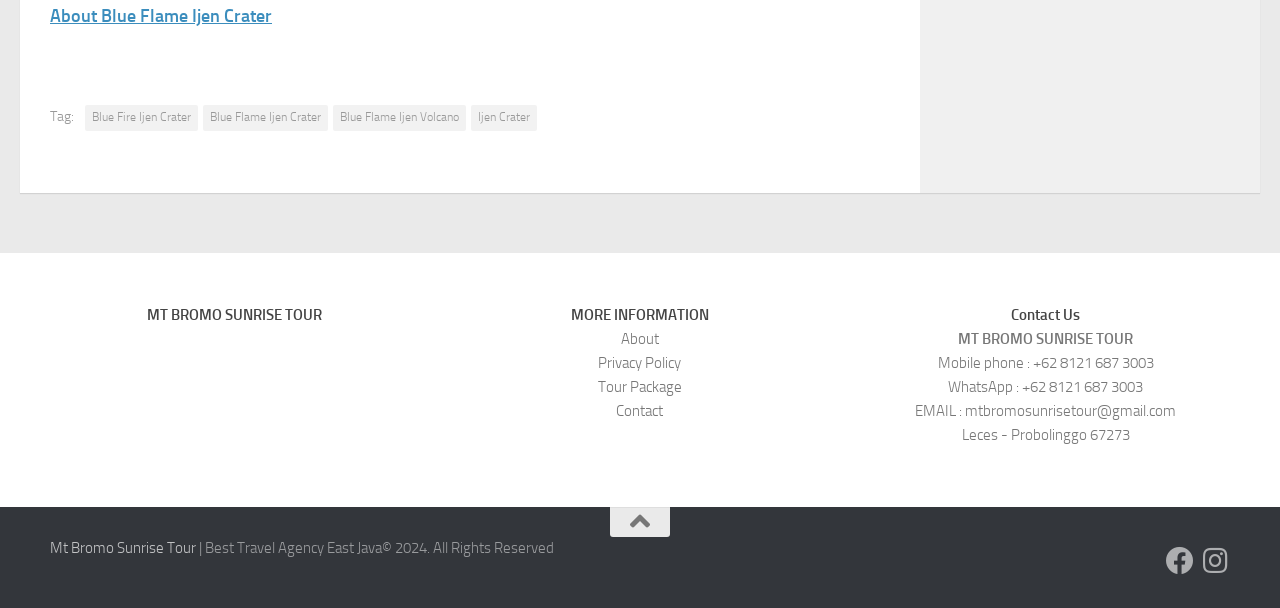Using the image as a reference, answer the following question in as much detail as possible:
How many links are there in the footer section?

I found the answer by counting the number of link elements in the footer section, which are 'About', 'Privacy Policy', 'Tour Package', 'Contact', and the social media links.